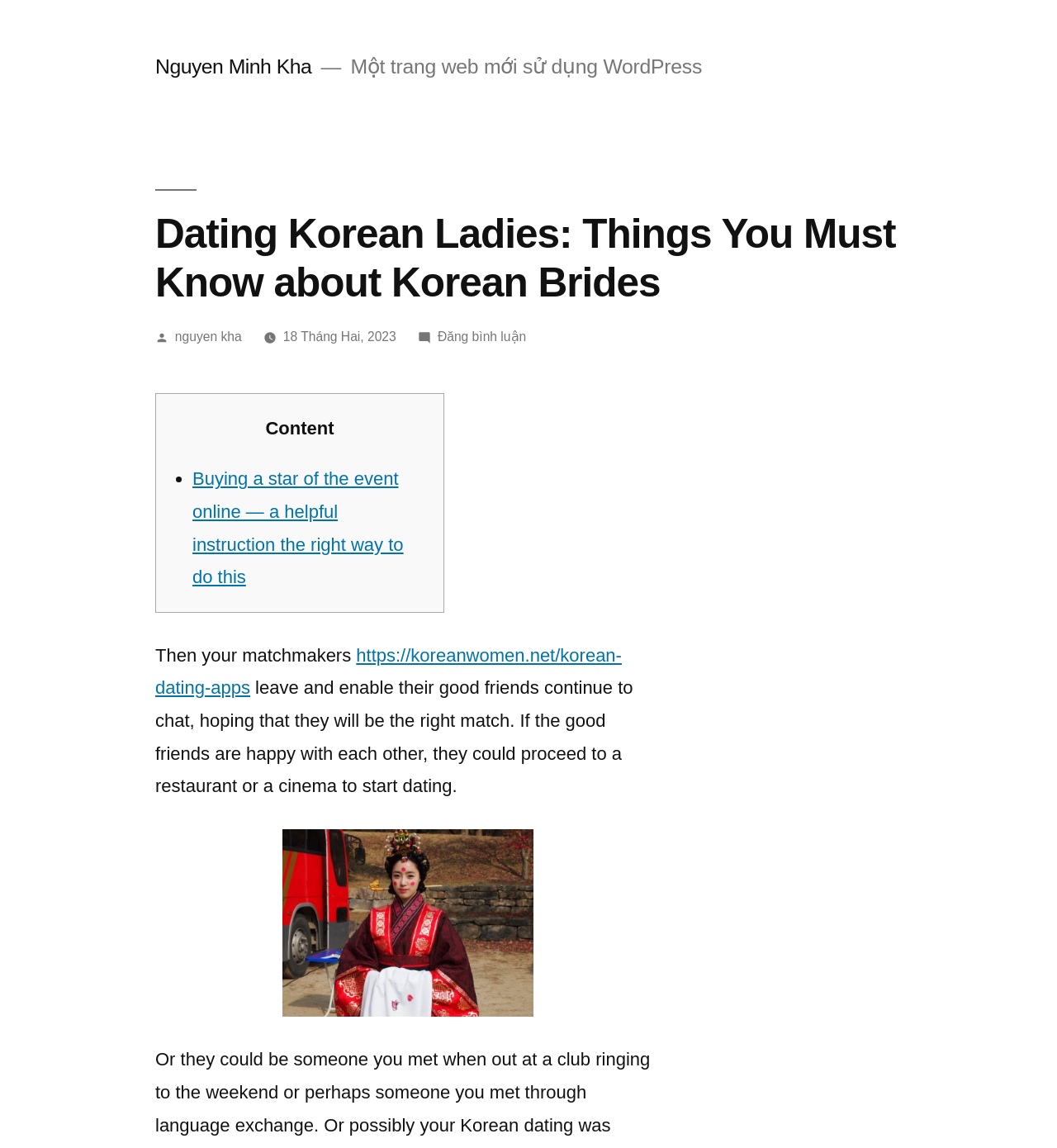Provide the bounding box coordinates of the HTML element this sentence describes: "Nguyen Minh Kha". The bounding box coordinates consist of four float numbers between 0 and 1, i.e., [left, top, right, bottom].

[0.147, 0.048, 0.295, 0.068]